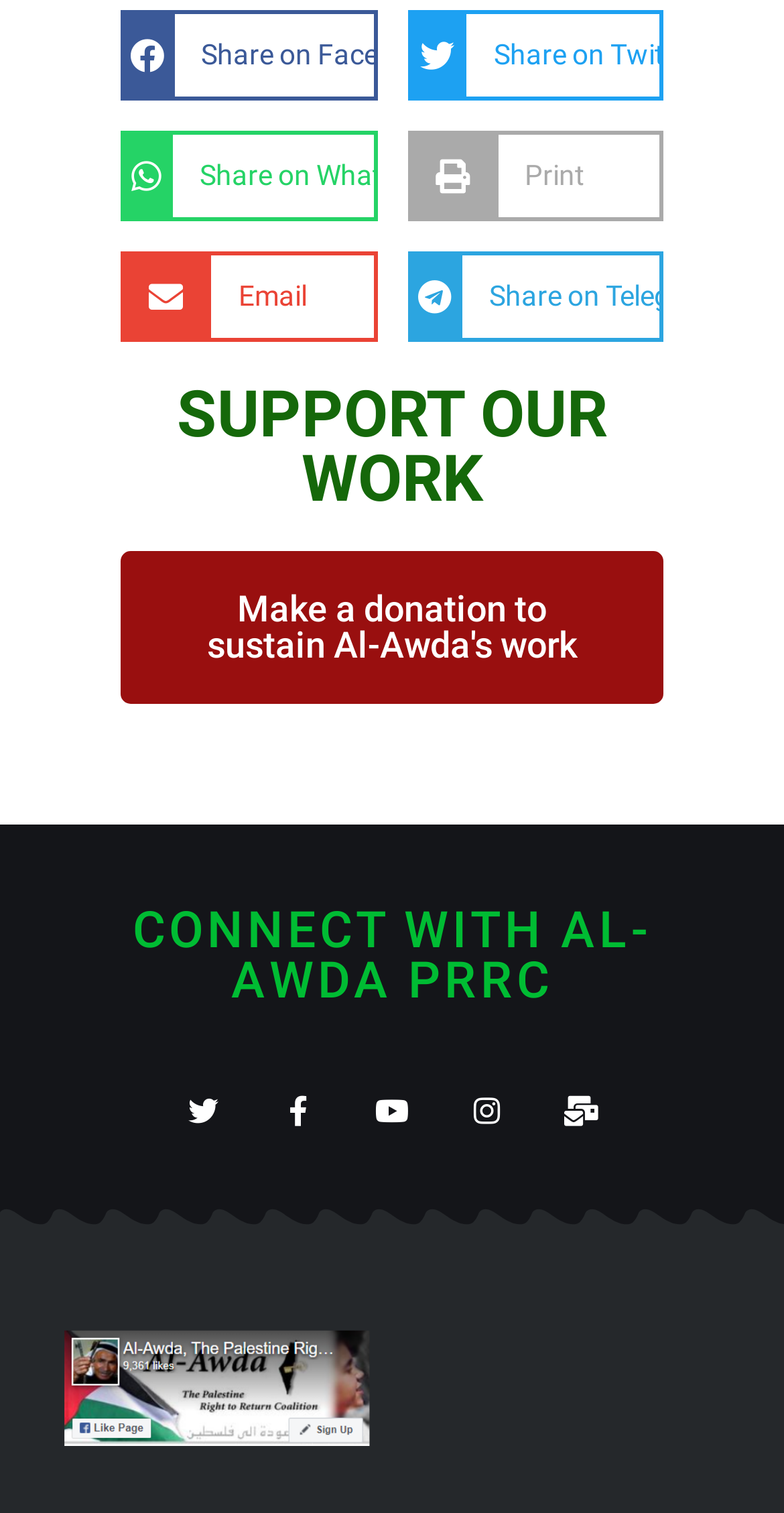Can you identify the bounding box coordinates of the clickable region needed to carry out this instruction: 'Share on Facebook'? The coordinates should be four float numbers within the range of 0 to 1, stated as [left, top, right, bottom].

[0.154, 0.006, 0.481, 0.066]